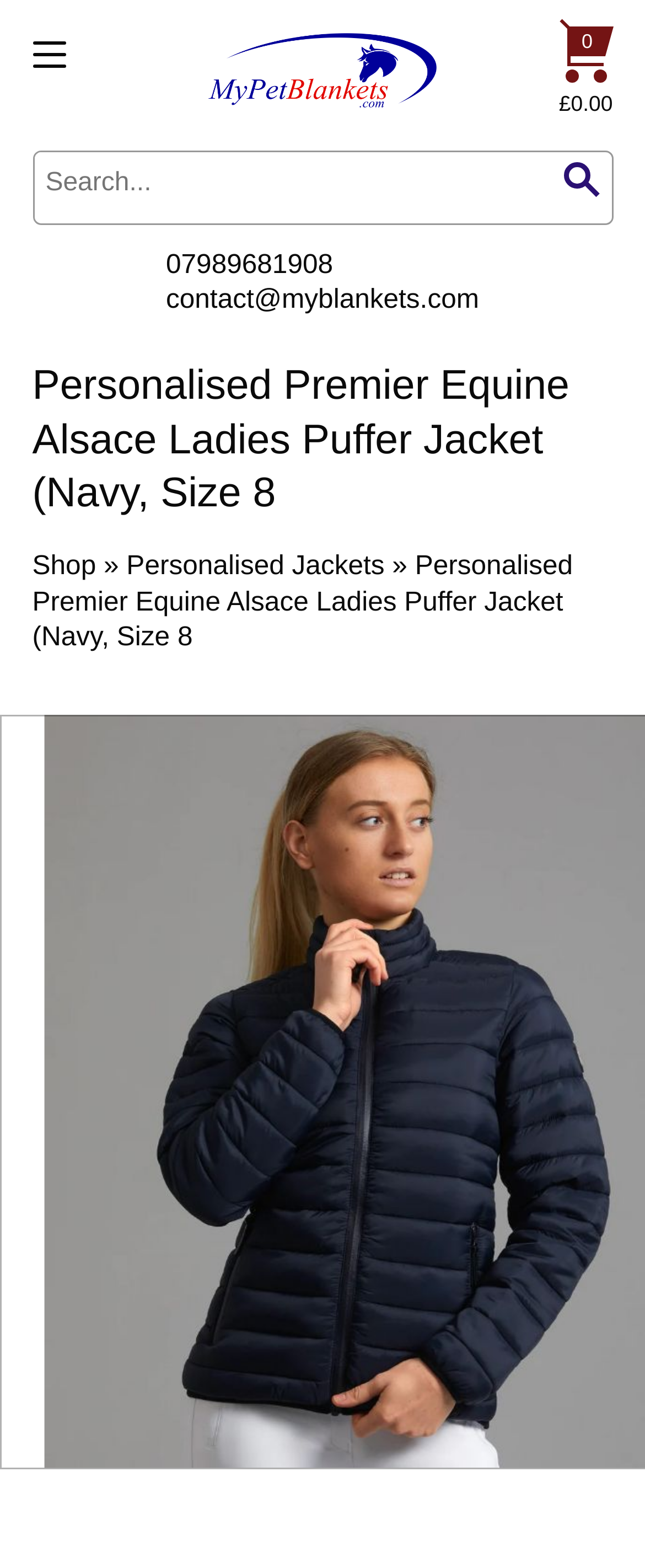Locate and provide the bounding box coordinates for the HTML element that matches this description: "£0.00".

[0.867, 0.058, 0.95, 0.074]